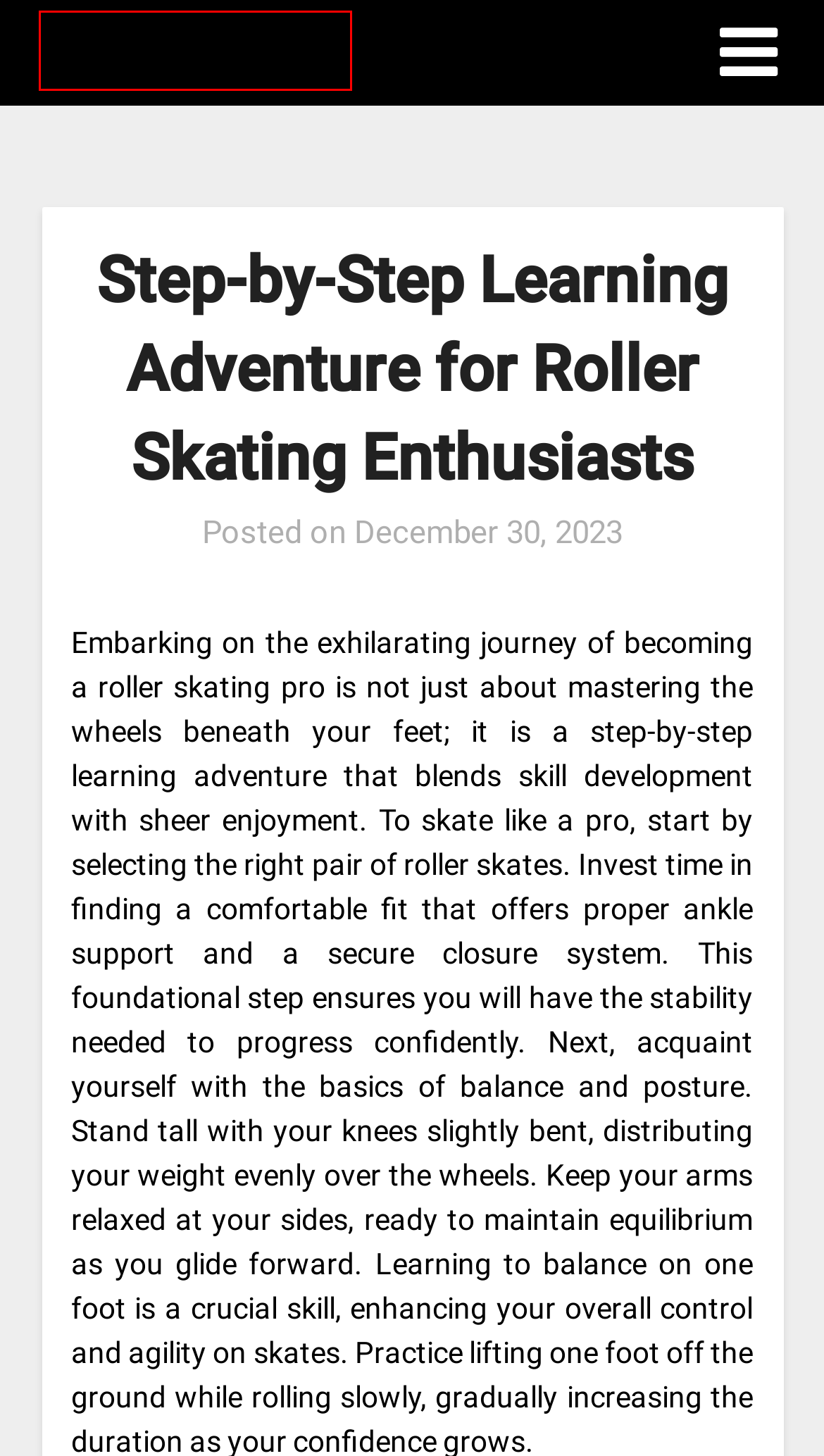Review the screenshot of a webpage containing a red bounding box around an element. Select the description that best matches the new webpage after clicking the highlighted element. The options are:
A. April 2022 – Jonny Alisblog
B. Automobile – Jonny Alisblog
C. September 2021 – Jonny Alisblog
D. Shopping – Jonny Alisblog
E. Jonny Alisblog
F. Transform Your Outdoor Oasis – Revitalize Your Pool with Pool Remodeling Services – Jonny Alisblog
G. February 2022 – Jonny Alisblog
H. Digital Marketing – Jonny Alisblog

E